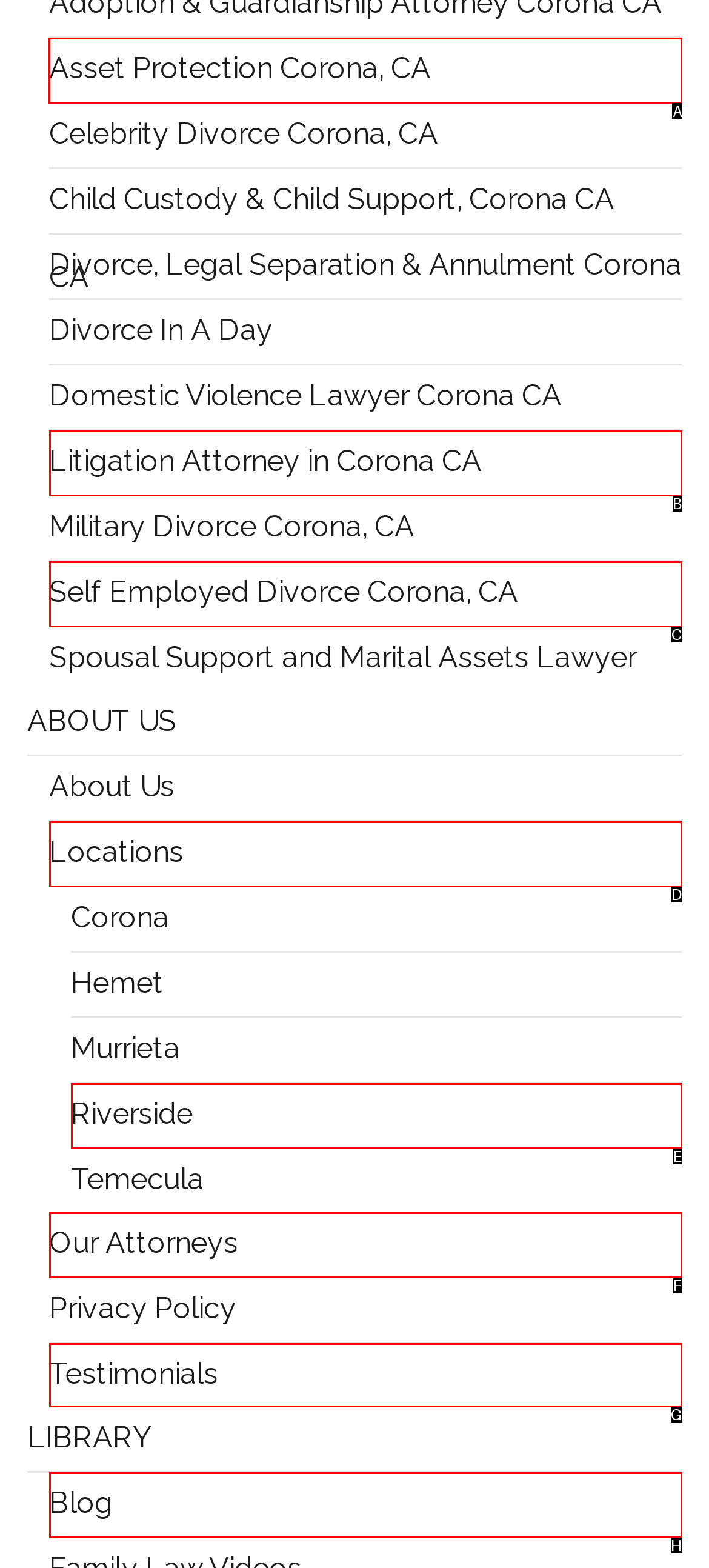Identify the HTML element to click to fulfill this task: View Asset Protection services
Answer with the letter from the given choices.

A